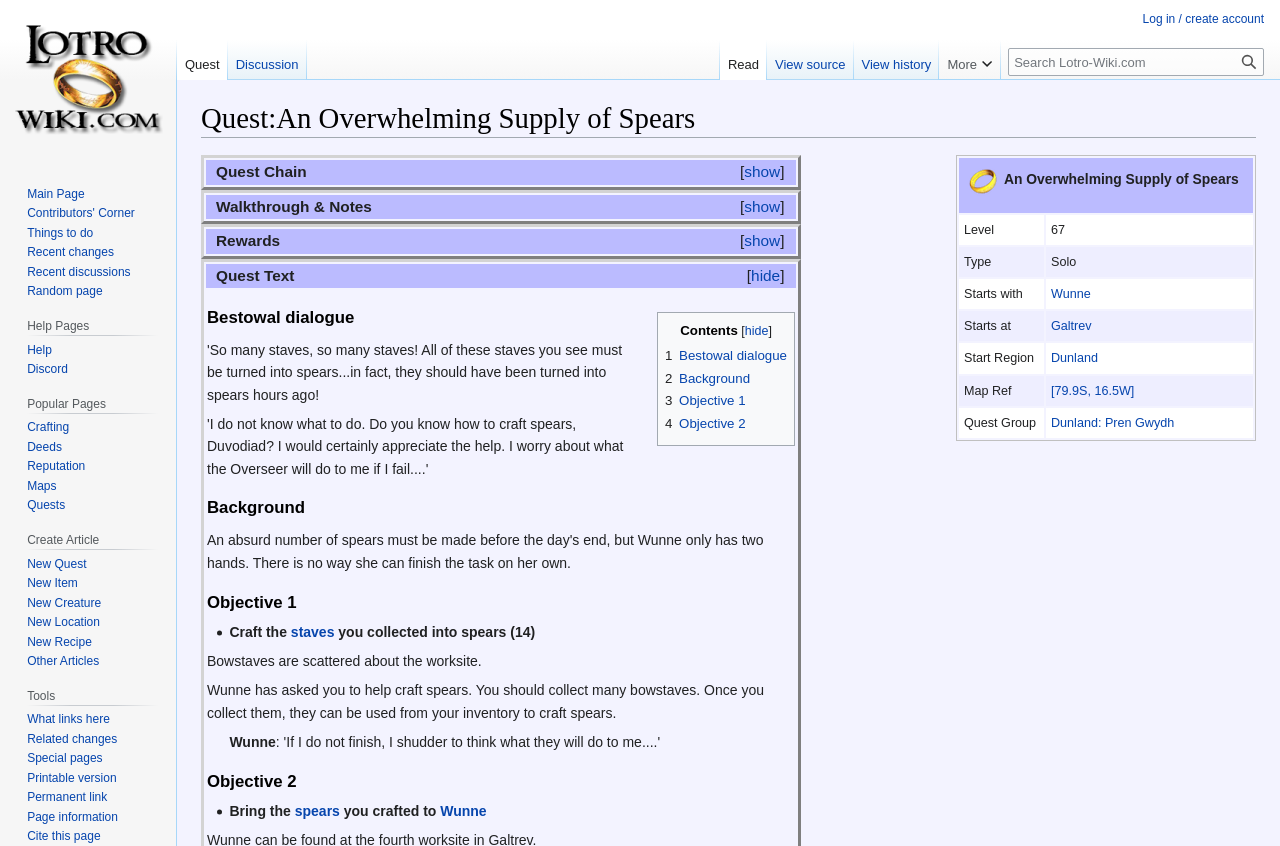Locate the primary heading on the webpage and return its text.

Quest:An Overwhelming Supply of Spears